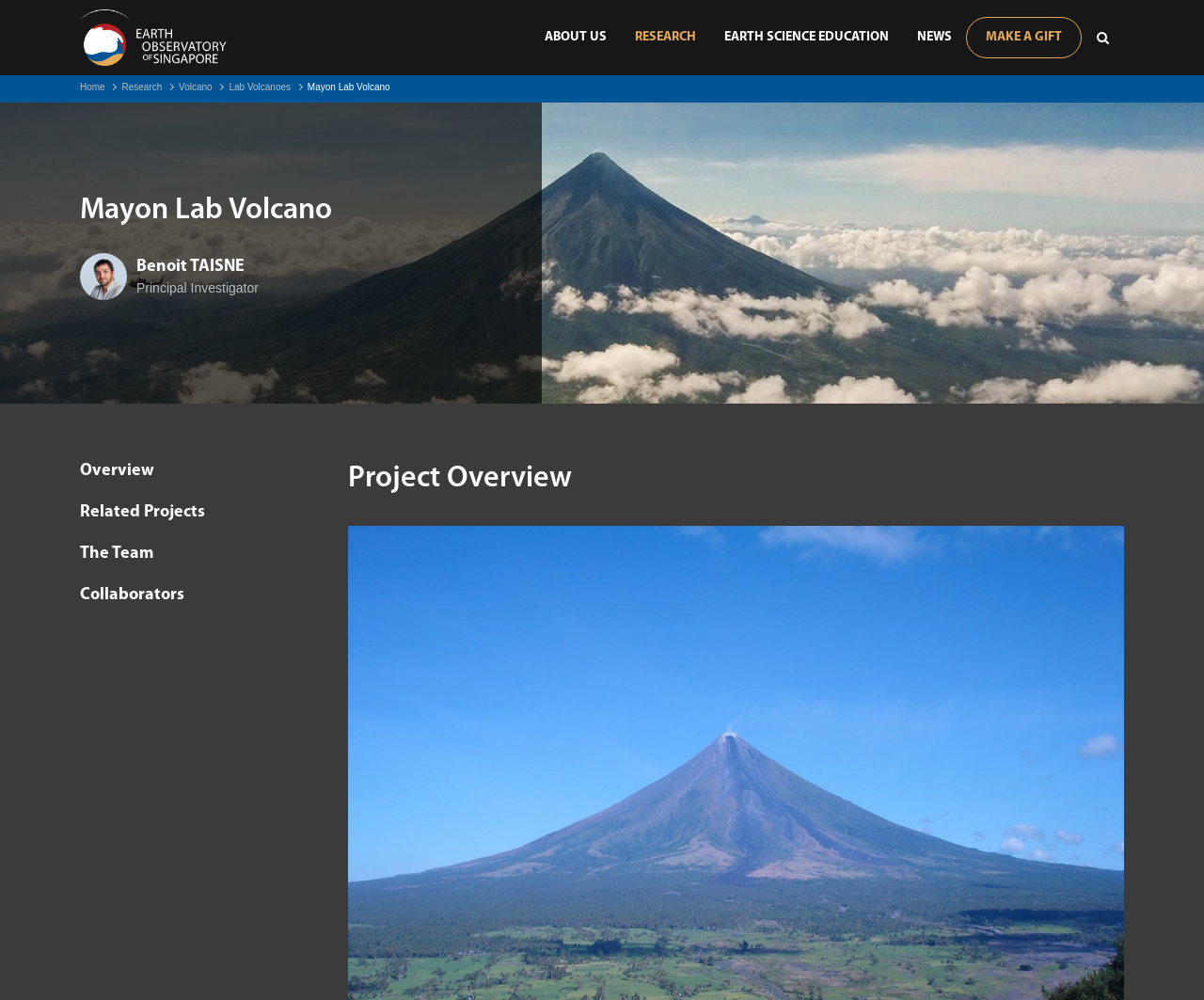Please give the bounding box coordinates of the area that should be clicked to fulfill the following instruction: "view research projects". The coordinates should be in the format of four float numbers from 0 to 1, i.e., [left, top, right, bottom].

[0.516, 0.028, 0.59, 0.047]